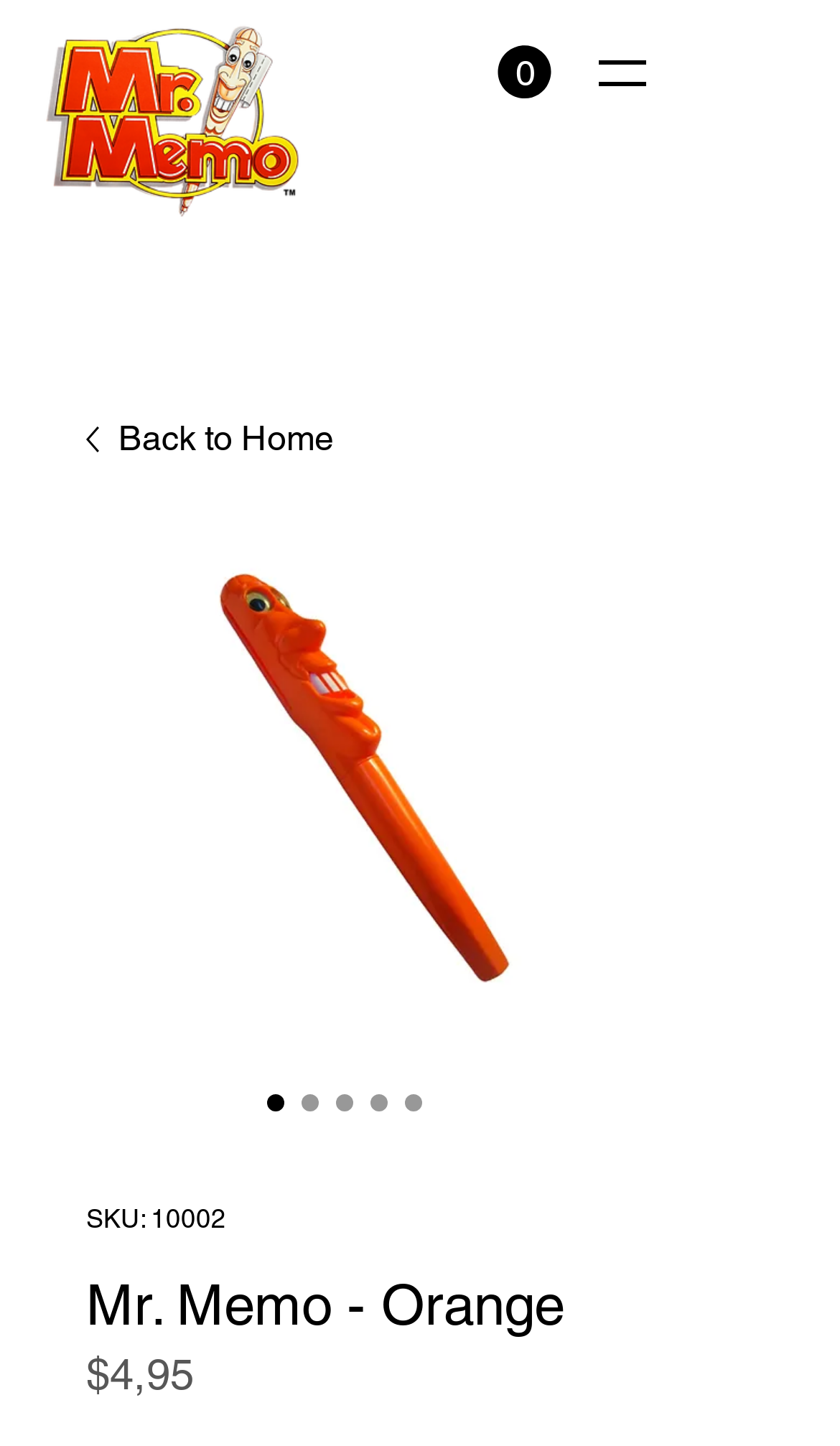Respond to the following query with just one word or a short phrase: 
What is the function of the button 'Open navigation menu'?

To open navigation menu